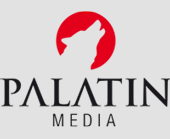Explain what is happening in the image with as much detail as possible.

The image features the logo of Palatin Media, which is prominently displayed against a light gray background. The design includes a striking red circular emblem depicting a stylized wolf's head, signifying strength and adaptability. Below the emblem, the name "PALATIN MEDIA" is presented in bold, black typography, emphasizing the company's identity in the media and entertainment industry. This logo encapsulates the brand's modern and dynamic approach to film and television production. Palatin Media is associated with various film projects, indicating a focus on creativity and storytelling.